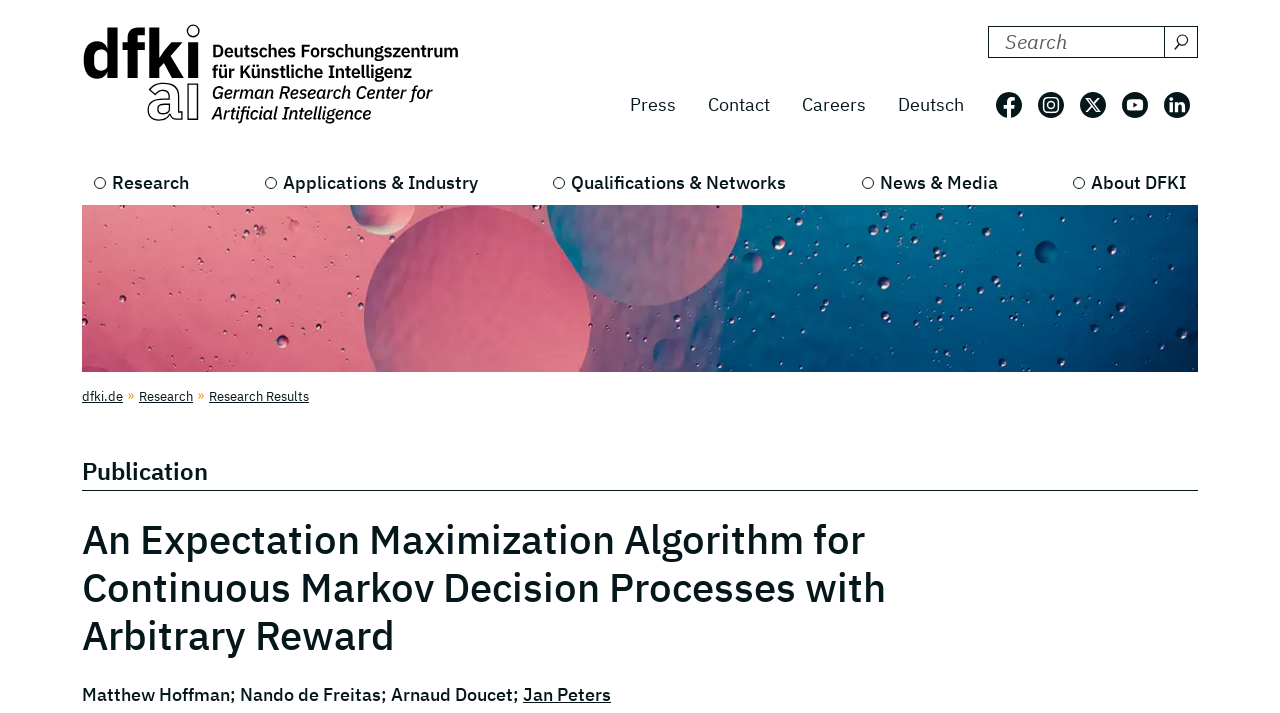How many social media platforms are listed?
Use the image to give a comprehensive and detailed response to the question.

I found the answer by looking at the bottom-right corner of the webpage, where there are links to follow DFKI on various social media platforms, including Facebook, Instagram, X, Youtube, and LinkedIn, which makes a total of 5 platforms.